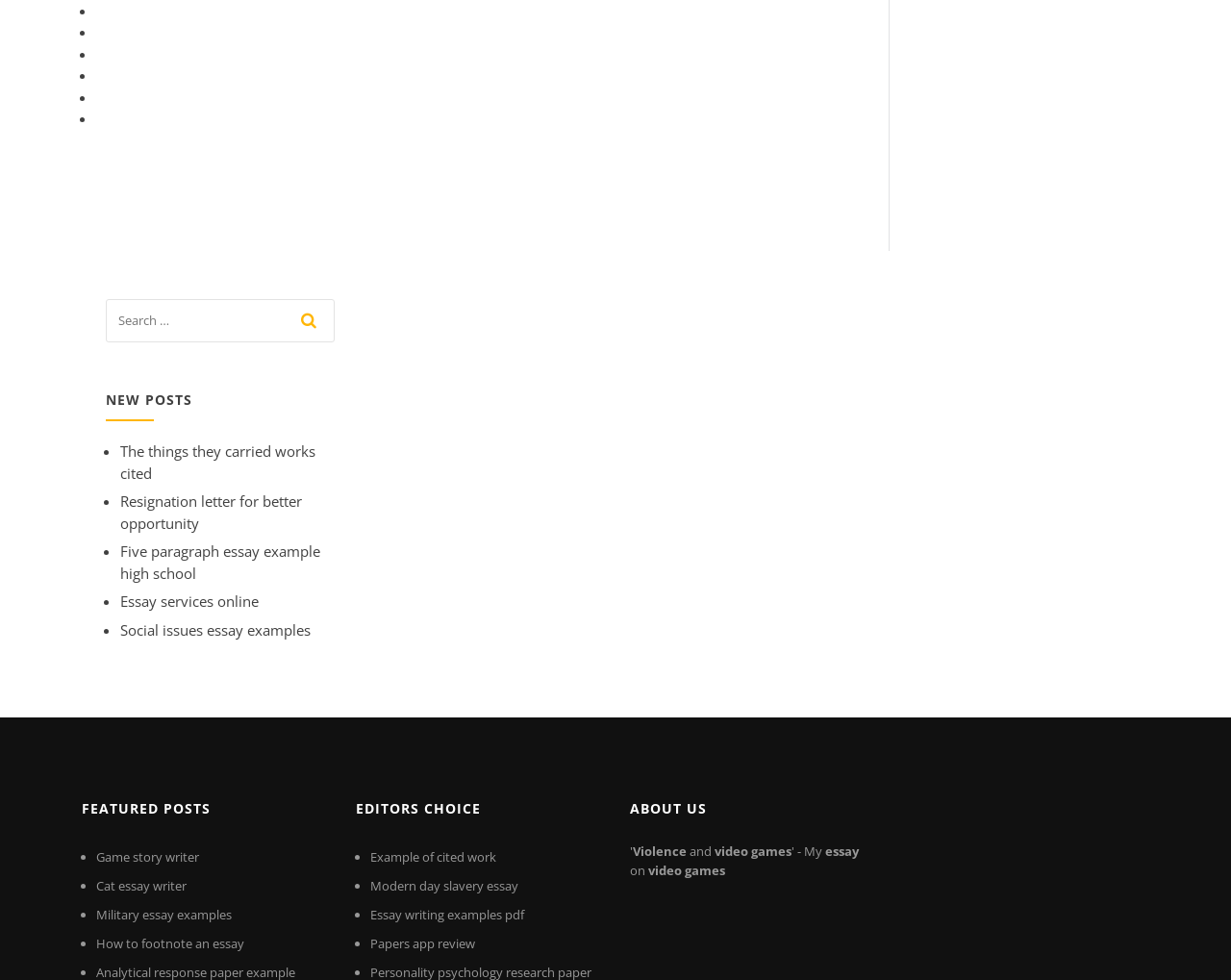Find the bounding box coordinates of the element I should click to carry out the following instruction: "view new posts".

[0.086, 0.389, 0.271, 0.43]